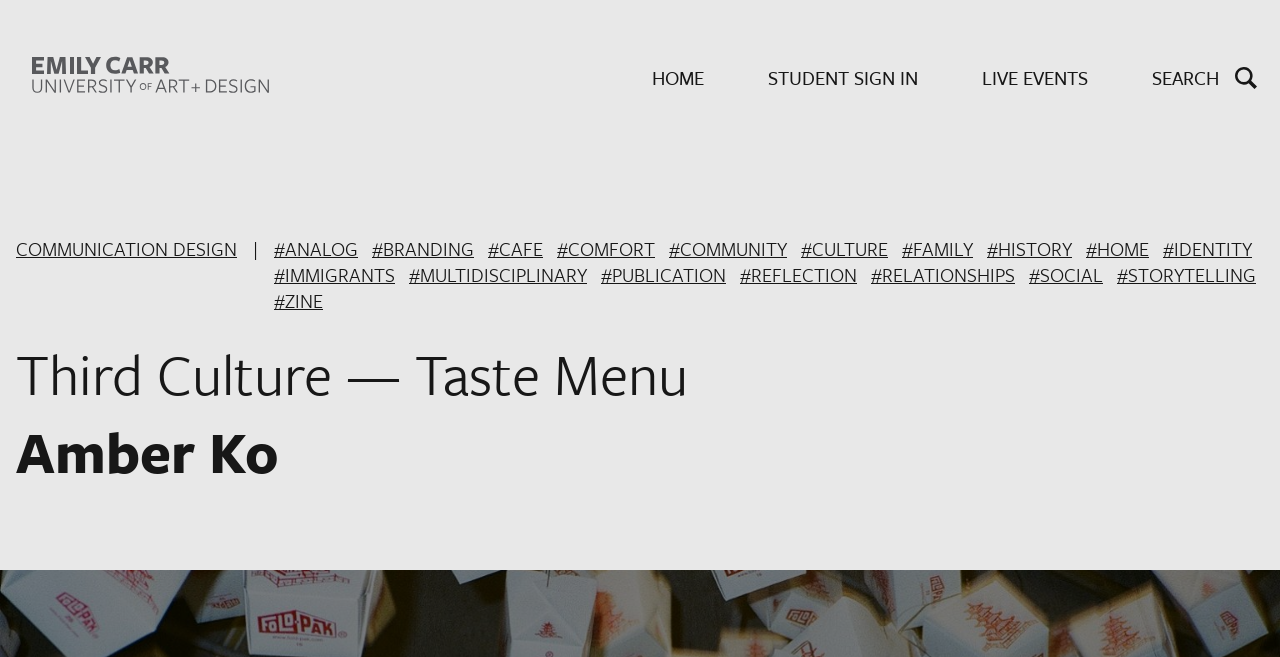Extract the primary headline from the webpage and present its text.

Third Culture — Taste Menu